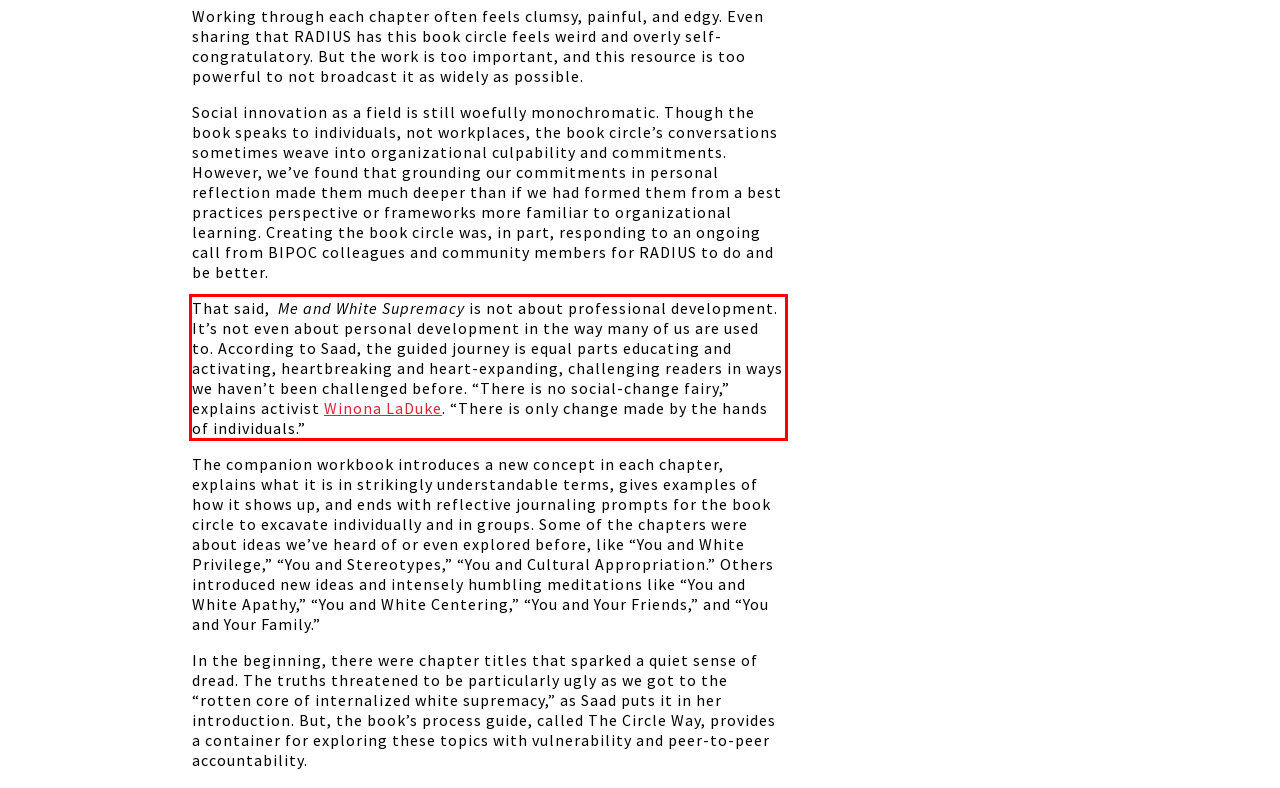You have a screenshot of a webpage where a UI element is enclosed in a red rectangle. Perform OCR to capture the text inside this red rectangle.

That said, Me and White Supremacy is not about professional development. It’s not even about personal development in the way many of us are used to. According to Saad, the guided journey is equal parts educating and activating, heartbreaking and heart-expanding, challenging readers in ways we haven’t been challenged before. “There is no social-change fairy,” explains activist Winona LaDuke. “There is only change made by the hands of individuals.”